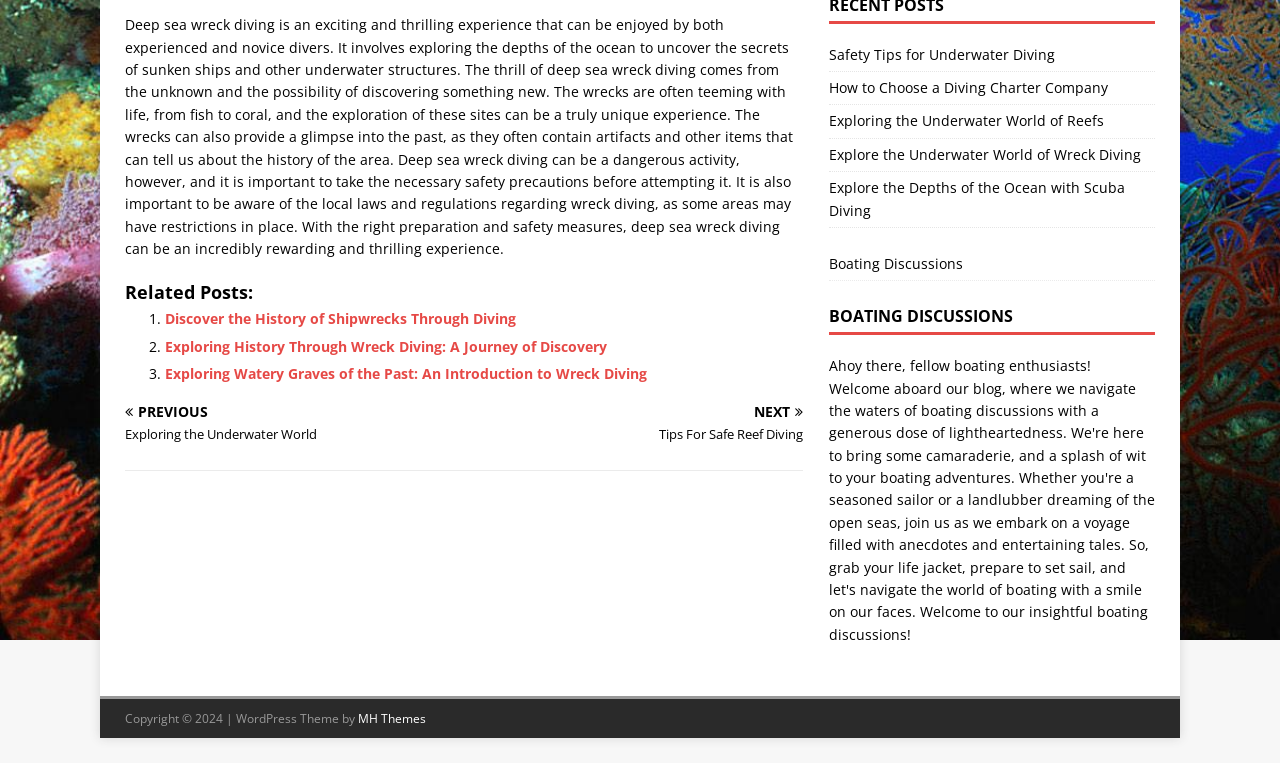Highlight the bounding box of the UI element that corresponds to this description: "NextTips For Safe Reef Diving".

[0.369, 0.531, 0.627, 0.584]